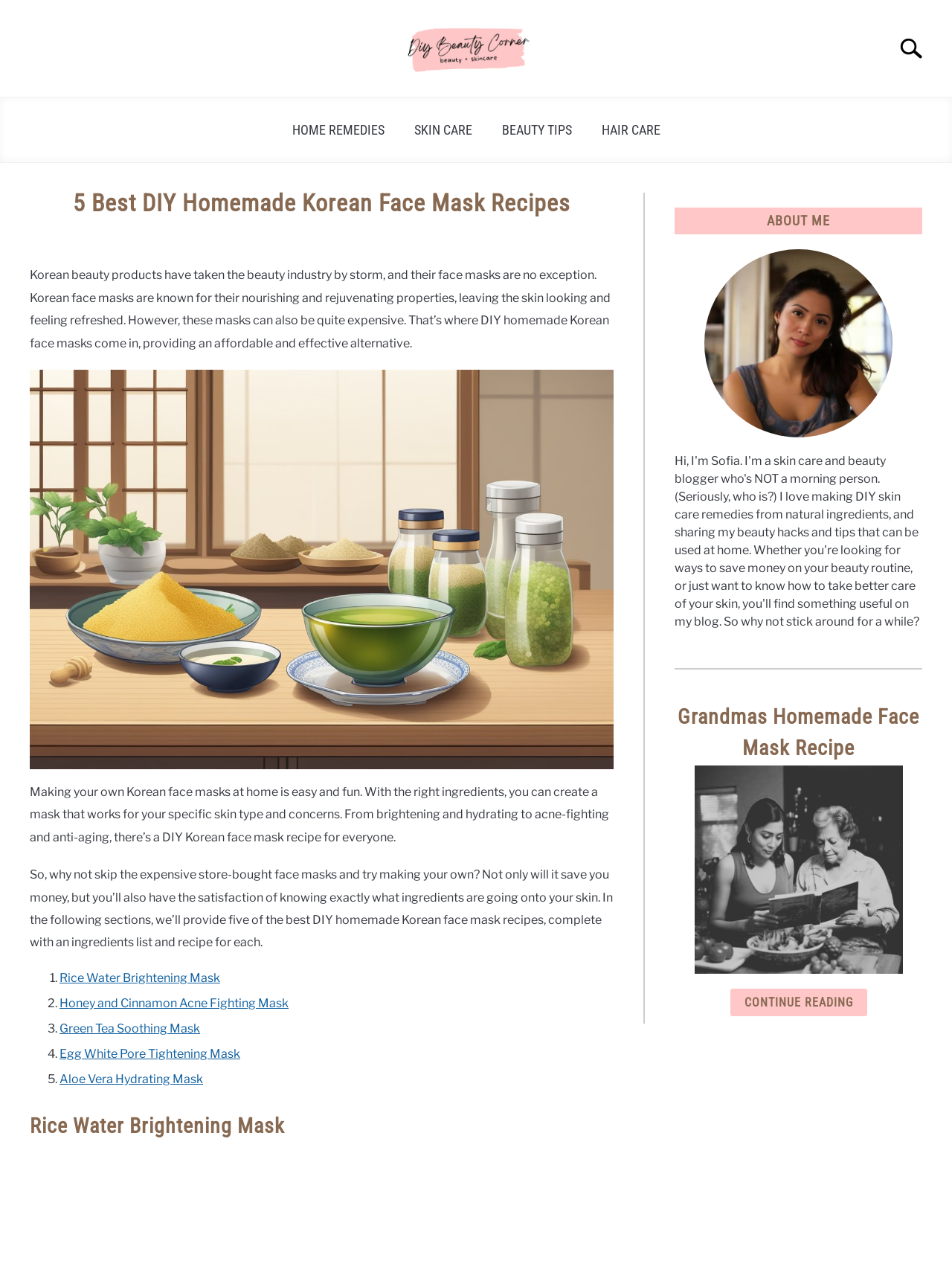Provide a thorough description of this webpage.

This webpage is about DIY homemade Korean face masks. At the top, there is a navigation menu with links to "HOME REMEDIES", "SKIN CARE", "BEAUTY TIPS", and "HAIR CARE". Below the navigation menu, there is a header section with the title "5 Best DIY Homemade Korean Face Mask Recipes" and a brief description of the author, Sofia Illescas.

The main content of the webpage is divided into sections. The first section introduces the concept of Korean face masks and their benefits, followed by a paragraph explaining the advantages of making your own face masks at home. There is also an image in this section.

The next section lists five DIY Korean face mask recipes, each with a brief description and a link to the recipe. The recipes are numbered from 1 to 5, and they include "Rice Water Brightening Mask", "Honey and Cinnamon Acne Fighting Mask", "Green Tea Soothing Mask", "Egg White Pore Tightening Mask", and "Aloe Vera Hydrating Mask".

On the right side of the webpage, there is a complementary section with links to other related articles, including "ABOUT ME" and "Grandmas Homemade Face Mask Recipe". There is also a "Continue Reading" link to the latter article.

Overall, the webpage provides a comprehensive guide to making your own Korean face masks at home, with a focus on the benefits and recipes for different skin types and concerns.